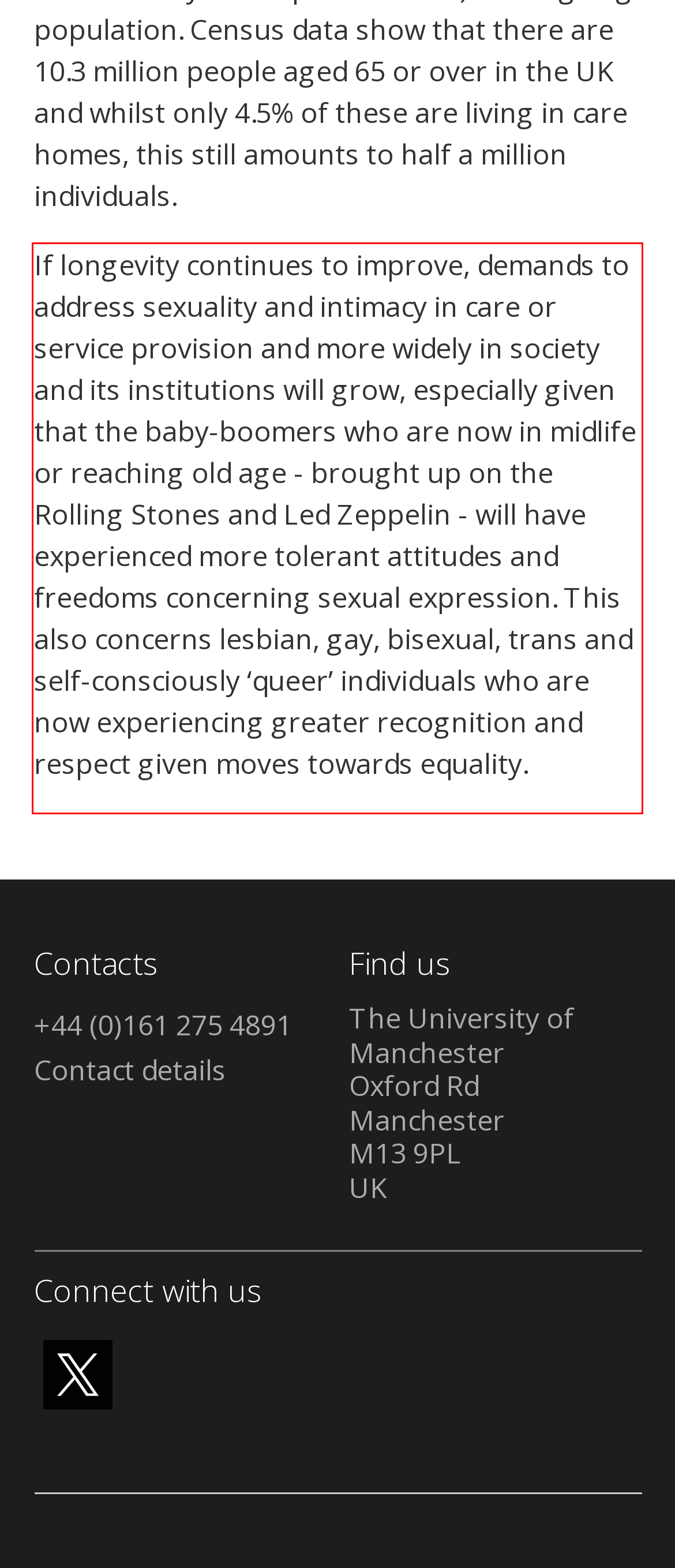Given a screenshot of a webpage, identify the red bounding box and perform OCR to recognize the text within that box.

If longevity continues to improve, demands to address sexuality and intimacy in care or service provision and more widely in society and its institutions will grow, especially given that the baby-boomers who are now in midlife or reaching old age - brought up on the Rolling Stones and Led Zeppelin - will have experienced more tolerant attitudes and freedoms concerning sexual expression. This also concerns lesbian, gay, bisexual, trans and self-consciously ‘queer’ individuals who are now experiencing greater recognition and respect given moves towards equality.